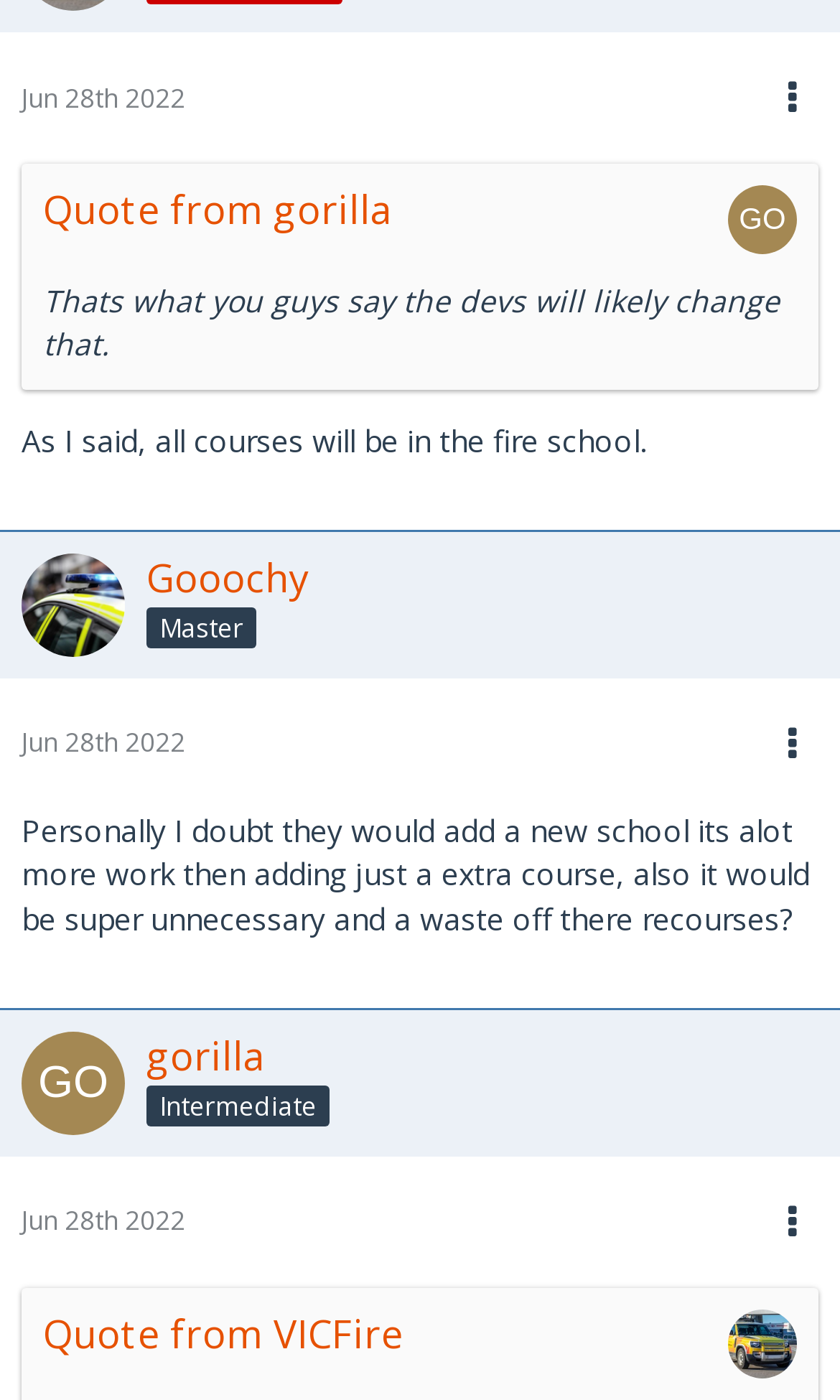Kindly determine the bounding box coordinates for the clickable area to achieve the given instruction: "View profile of Gooochy".

[0.174, 0.395, 0.367, 0.43]